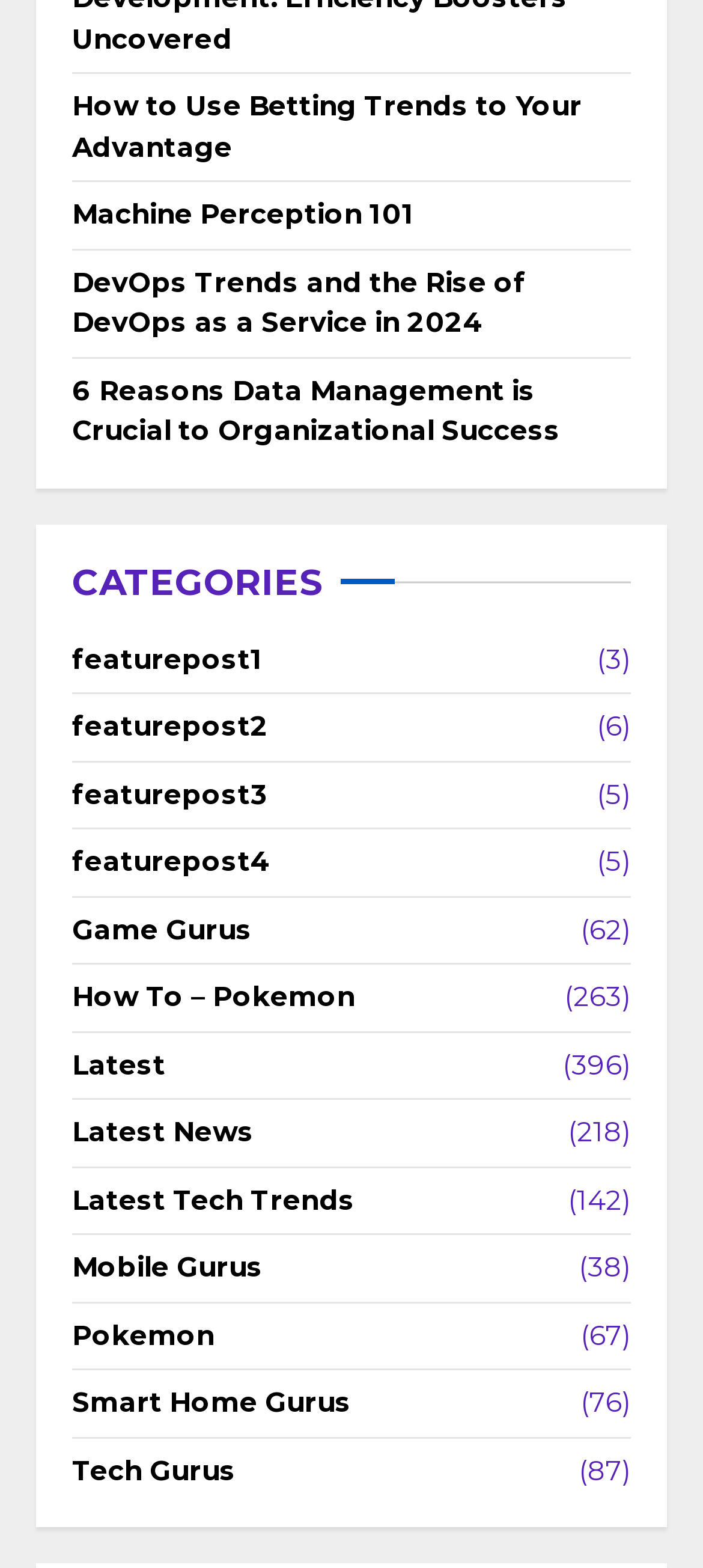Could you specify the bounding box coordinates for the clickable section to complete the following instruction: "Explore the category of Game Gurus"?

[0.103, 0.581, 0.359, 0.606]